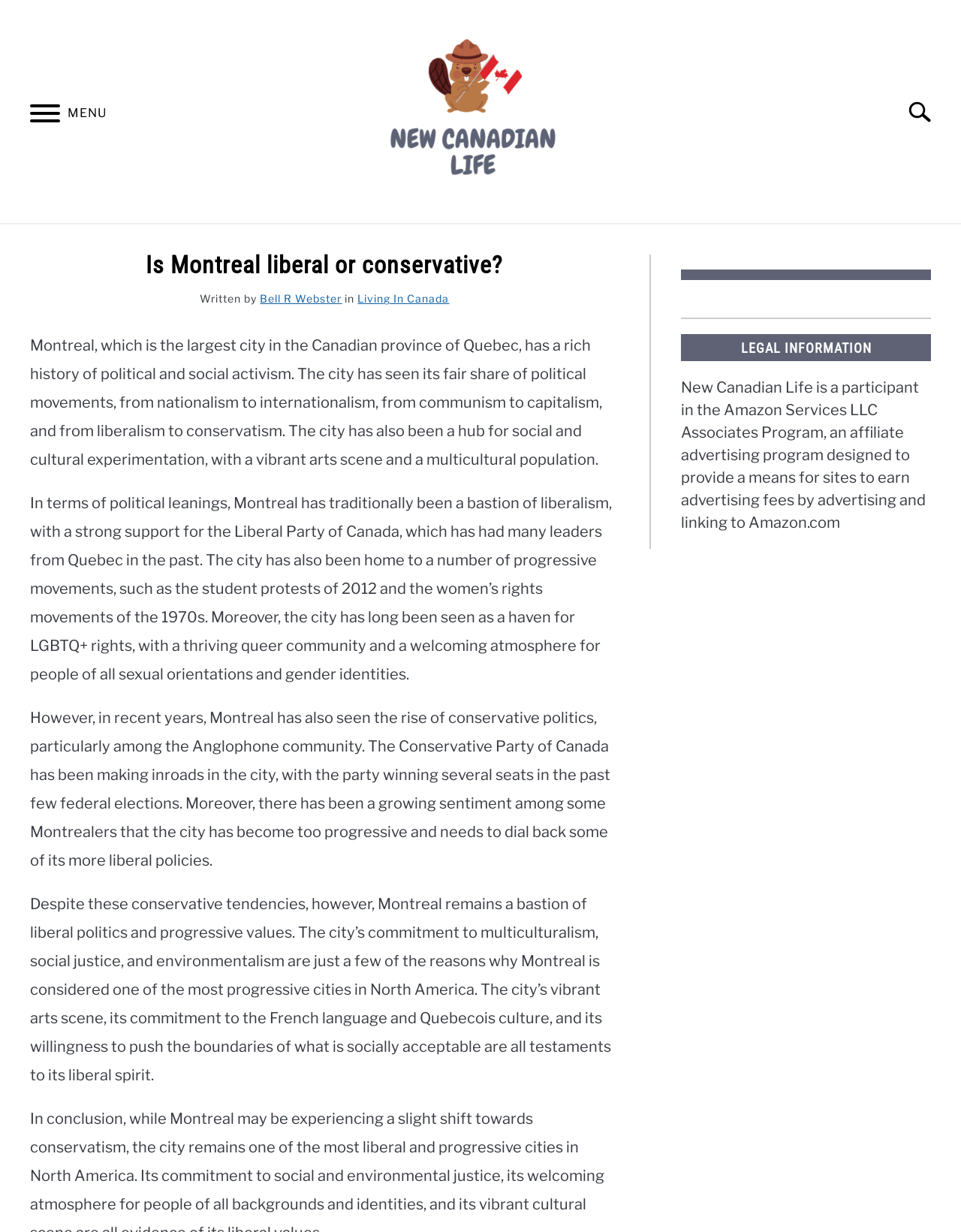Determine the bounding box coordinates of the element's region needed to click to follow the instruction: "Find your NOC for free". Provide these coordinates as four float numbers between 0 and 1, formatted as [left, top, right, bottom].

[0.005, 0.194, 0.185, 0.222]